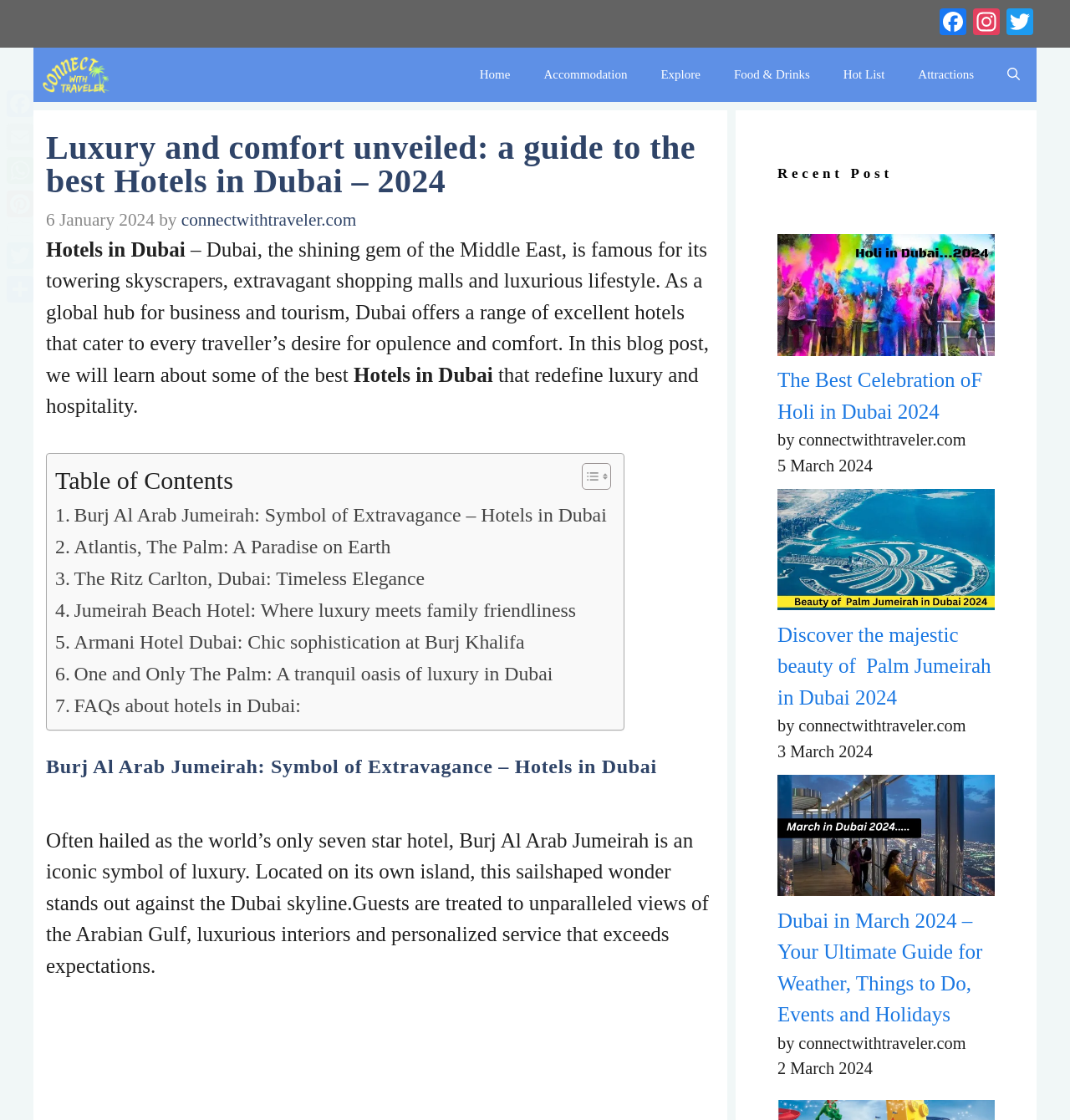Please respond to the question with a concise word or phrase:
How many social media links are present in the top-right corner of the webpage?

4